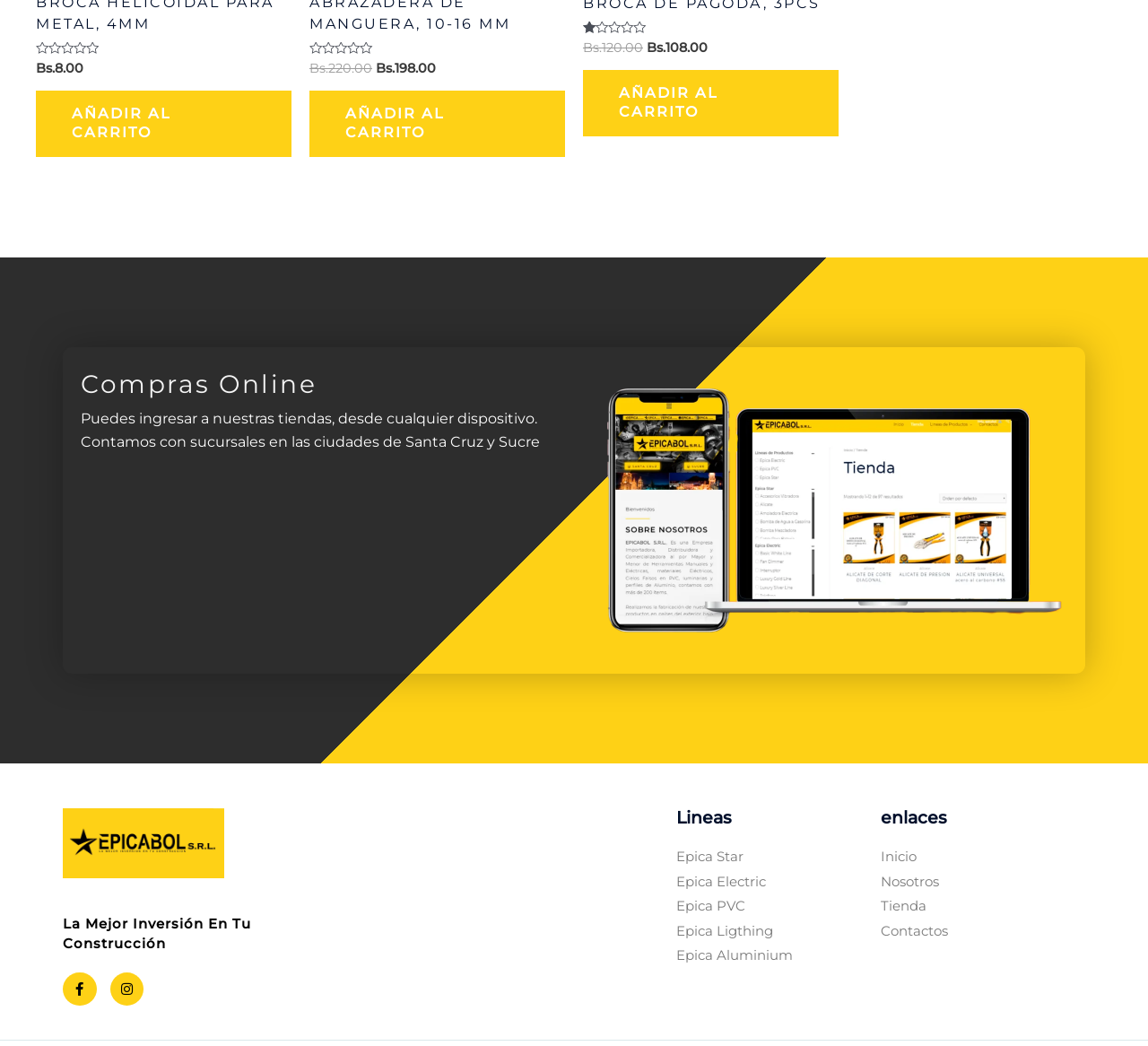How many social media links are there?
Carefully examine the image and provide a detailed answer to the question.

I found two link elements with the text 'Facebook-f ' and 'Instagram ', which suggests that there are two social media links.